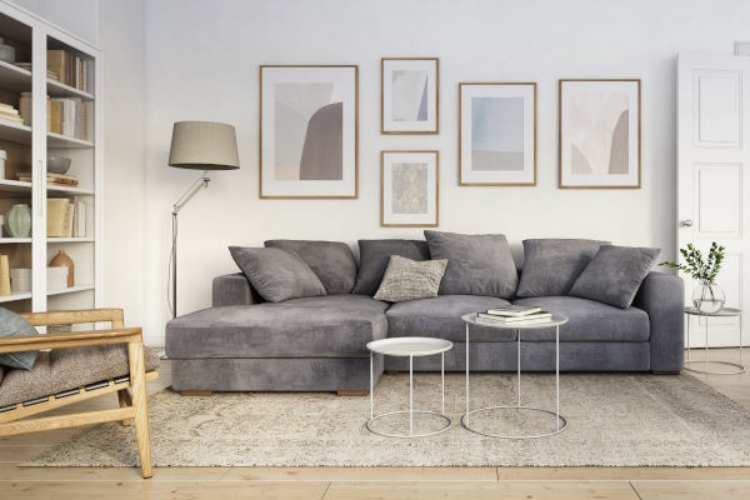What type of flooring is in the room? Based on the screenshot, please respond with a single word or phrase.

Light wooden floor